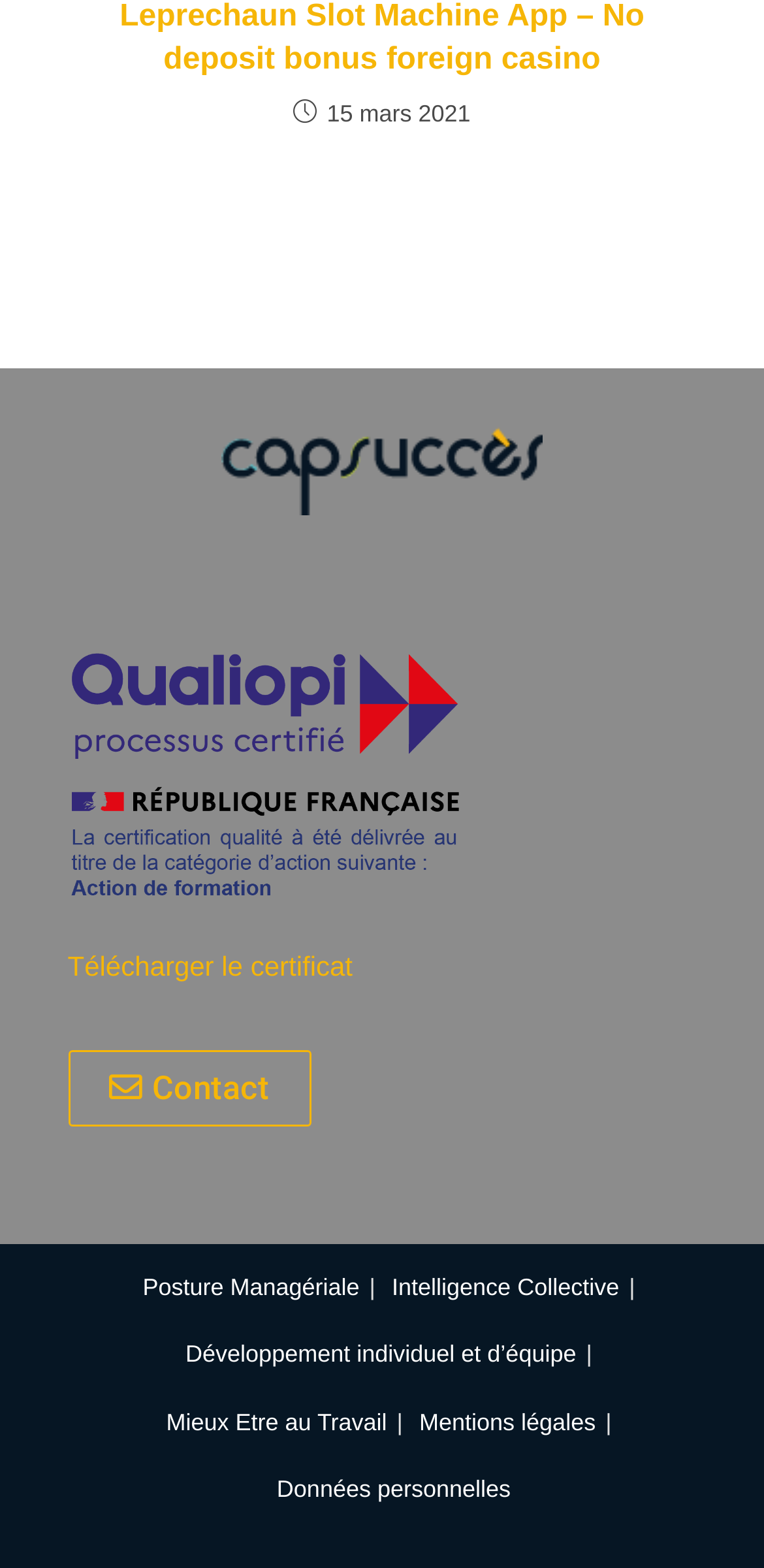Please determine the bounding box coordinates for the UI element described here. Use the format (top-left x, top-left y, bottom-right x, bottom-right y) with values bounded between 0 and 1: Mieux Etre au Travail

[0.217, 0.898, 0.506, 0.915]